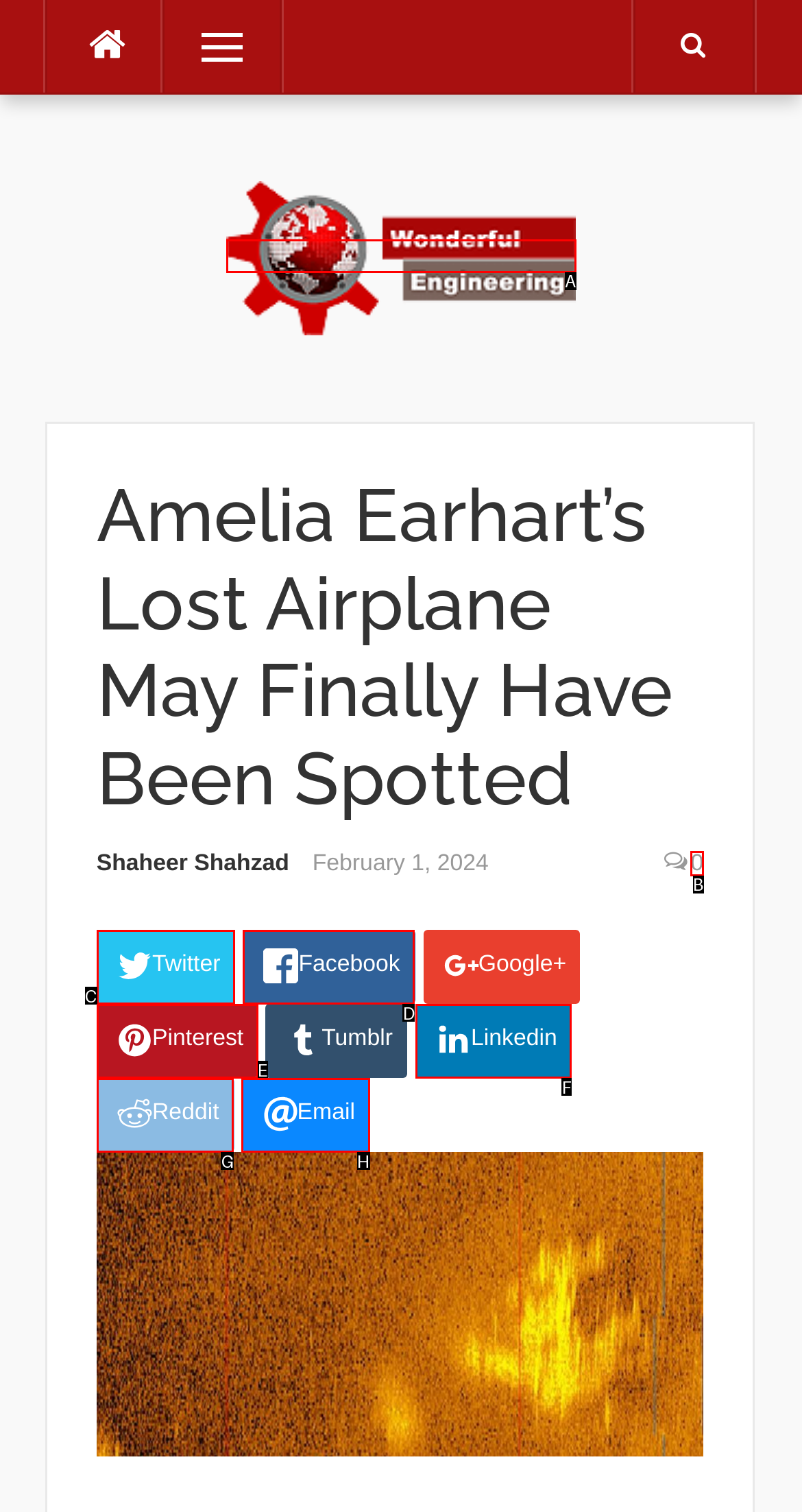Choose the letter of the UI element that aligns with the following description: name="input_1" placeholder="Email Address"
State your answer as the letter from the listed options.

None